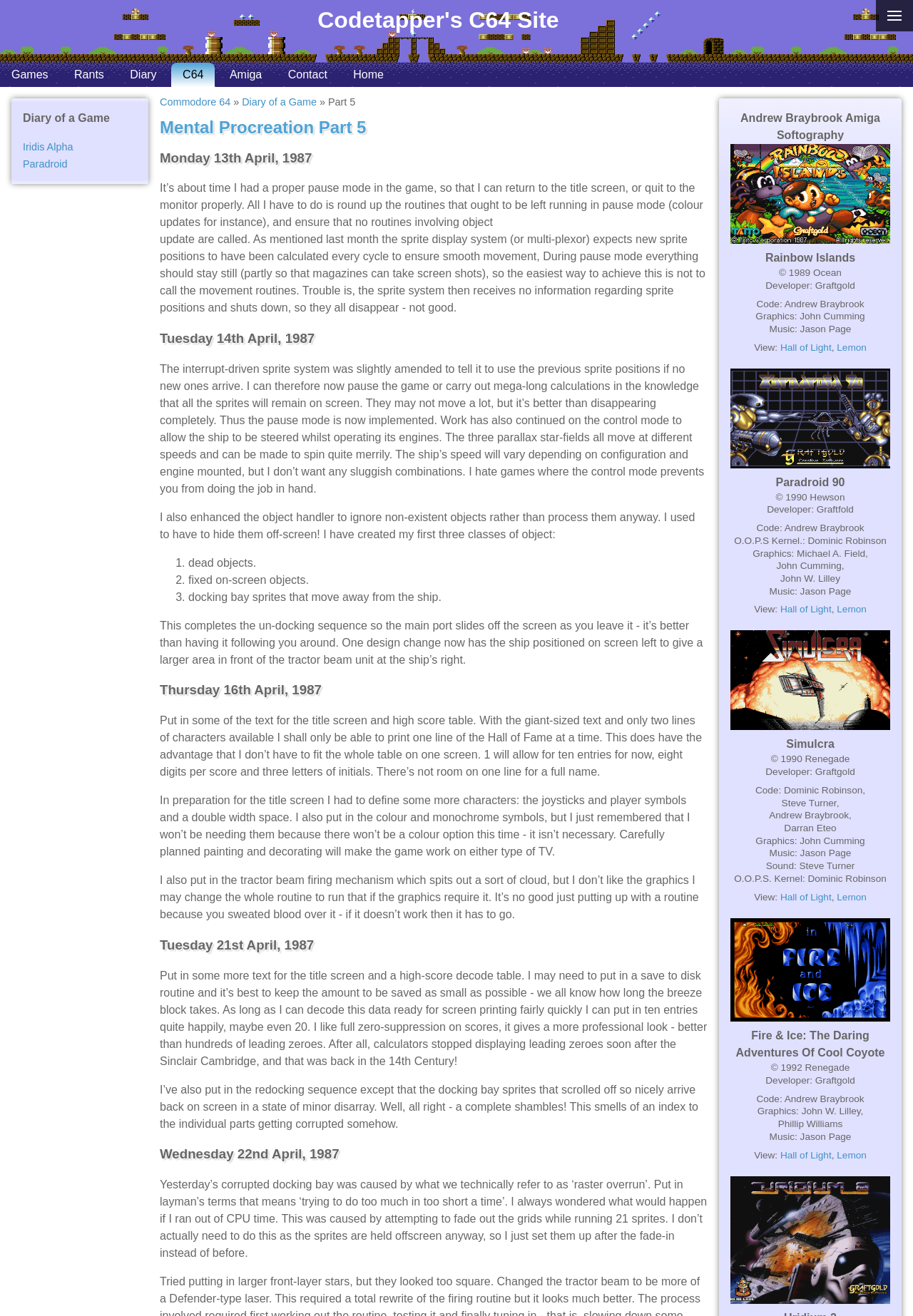Please determine the bounding box coordinates for the UI element described as: "Commodore 64".

[0.175, 0.073, 0.252, 0.082]